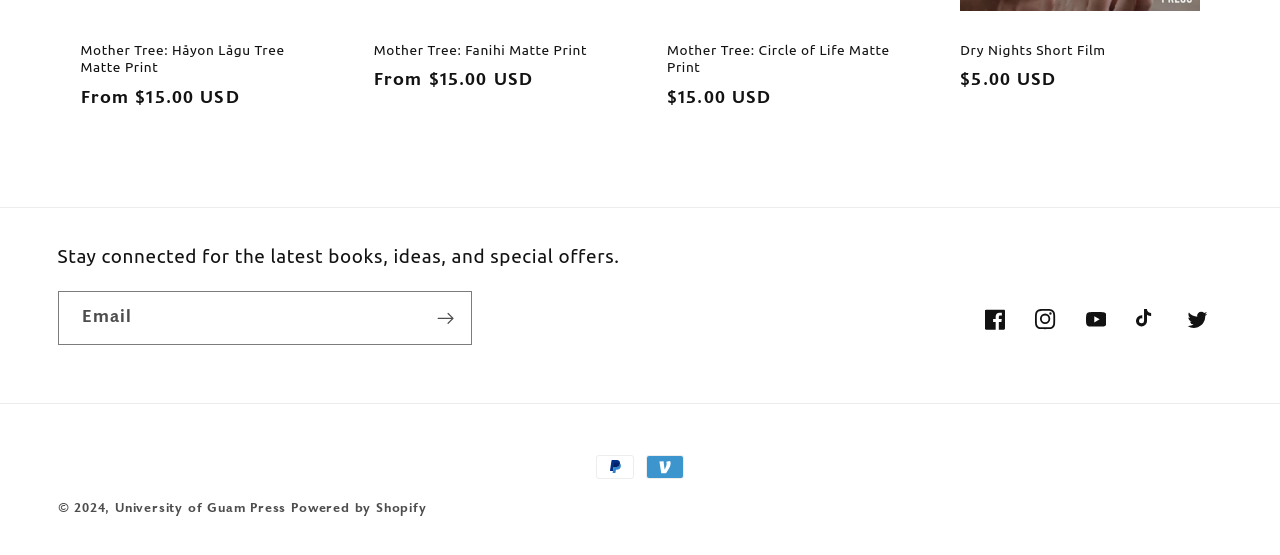From the webpage screenshot, predict the bounding box of the UI element that matches this description: "Powered by Shopify".

[0.227, 0.896, 0.333, 0.936]